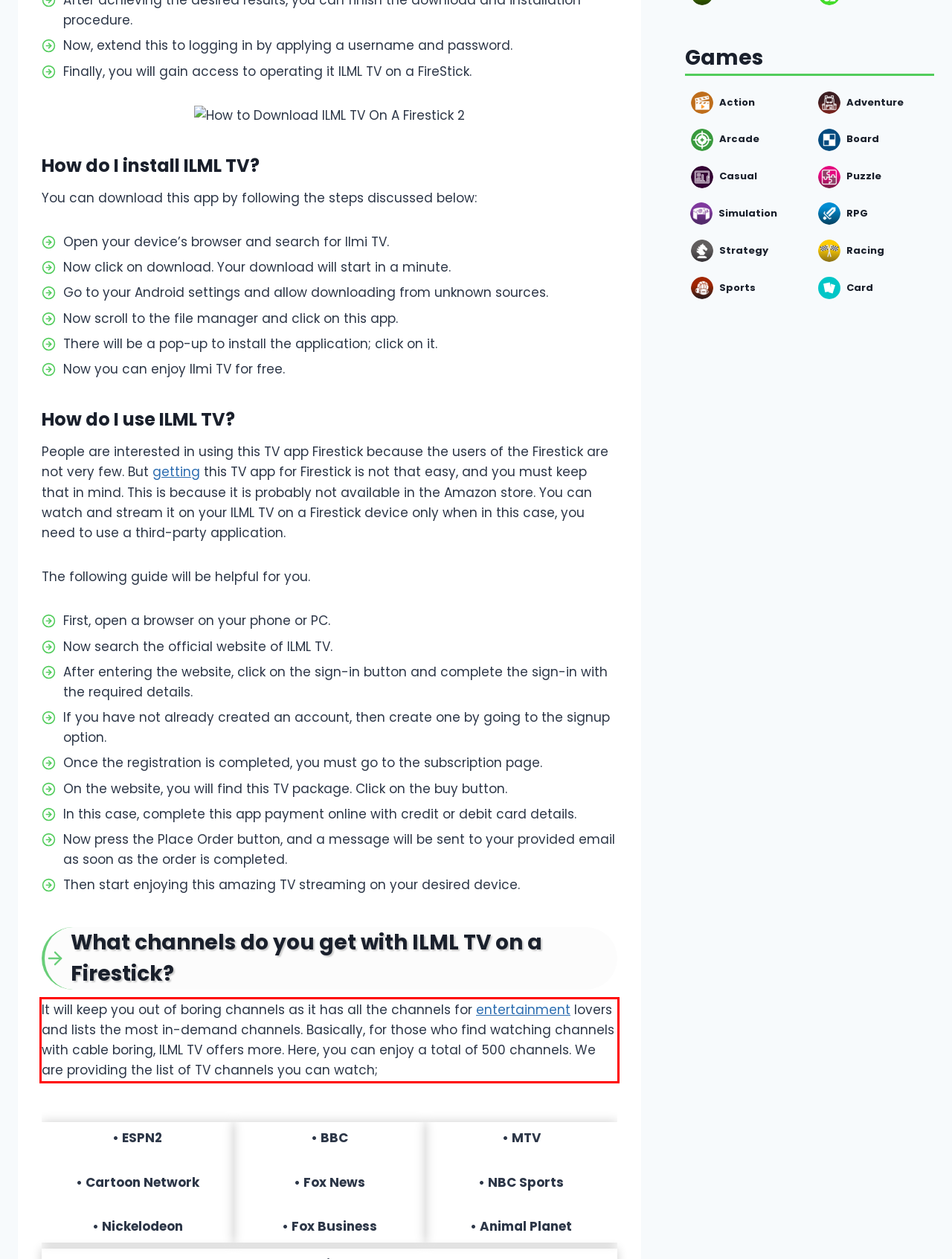Please perform OCR on the UI element surrounded by the red bounding box in the given webpage screenshot and extract its text content.

It will keep you out of boring channels as it has all the channels for entertainment lovers and lists the most in-demand channels. Basically, for those who find watching channels with cable boring, ILML TV offers more. Here, you can enjoy a total of 500 channels. We are providing the list of TV channels you can watch;